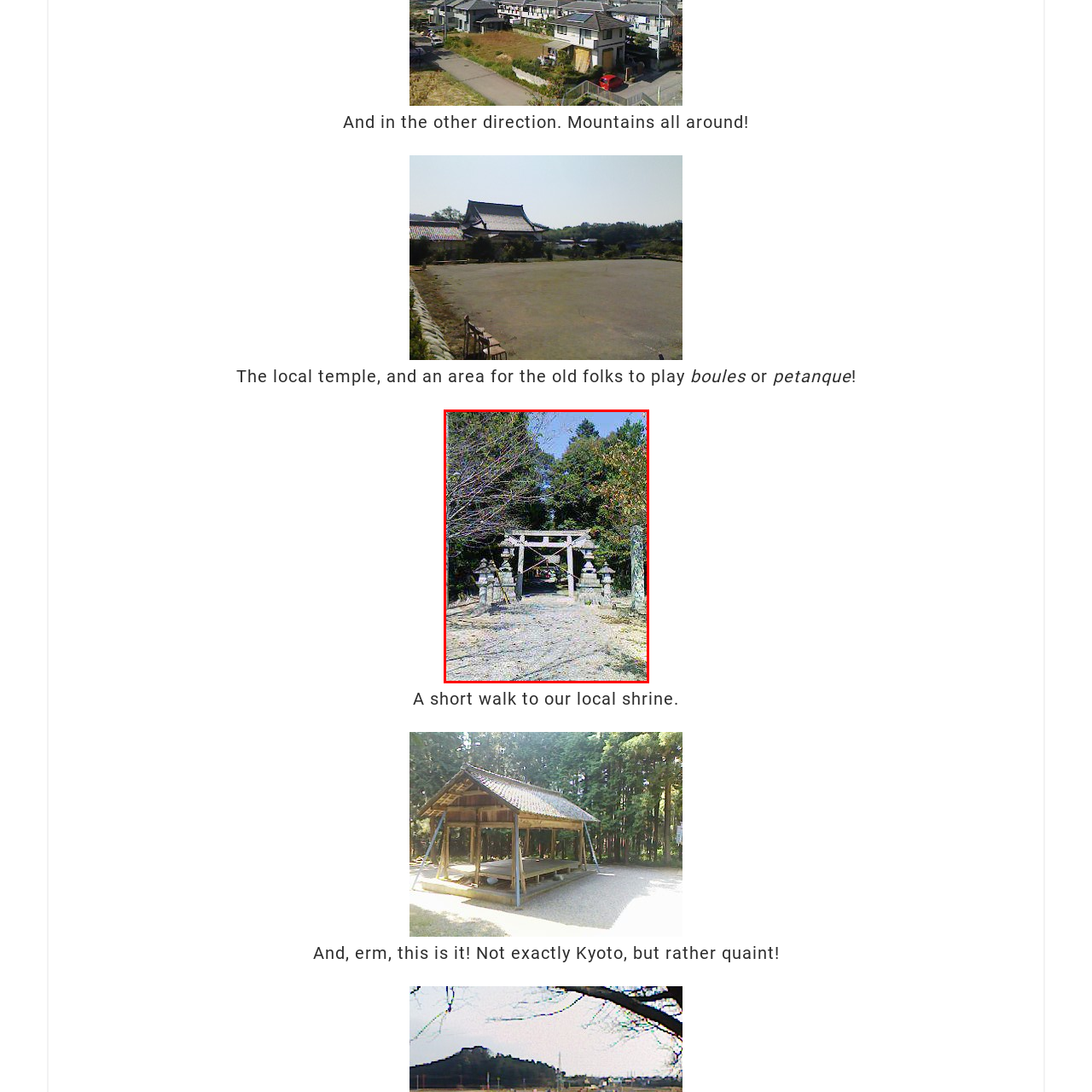View the image inside the red box and answer the question briefly with a word or phrase:
What material is the gate made of?

Wood